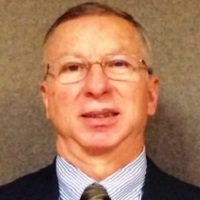Elaborate on the elements present in the image.

This image features a portrait of a man wearing glasses and a suit, with a light-colored striped shirt and a tie. He has a neutral expression, looking directly at the camera against a plain grey background. The photo is likely associated with Wayne Musson, who is connected to the "Making a Difference: Children with Character-2018" event organized by the Minnesota Association of Christian Home Educators (MÂCHÉ). This event focuses on instilling character in children through a Christ-centered approach, highlighting the importance of social, scholastic, and spiritual growth.